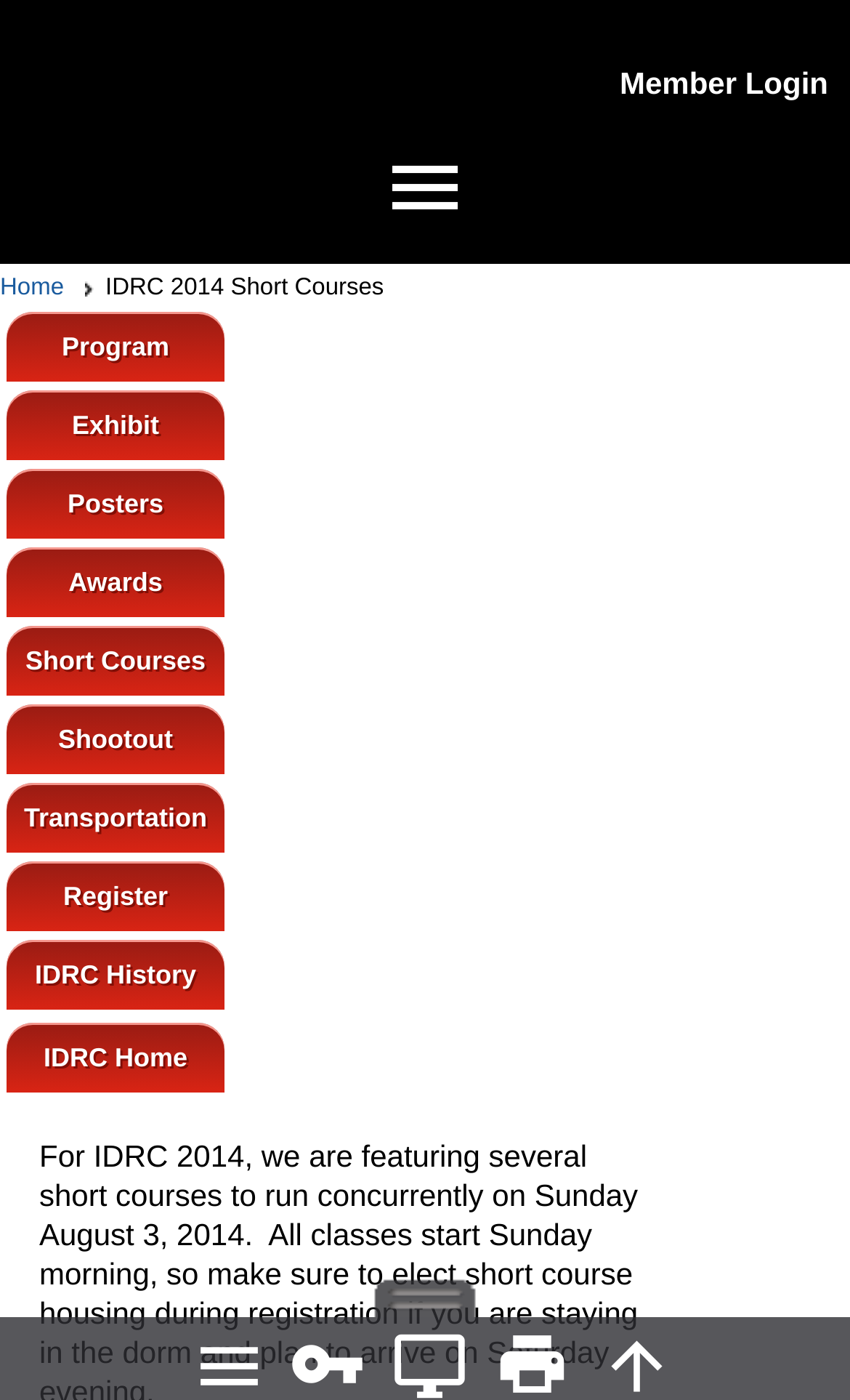What is the purpose of the 'Click here to show/hide the menu' button?
Please interpret the details in the image and answer the question thoroughly.

I looked at the text of the button element, which is 'Click here to show/hide the menu'. This suggests that the button is used to toggle the visibility of the menu.